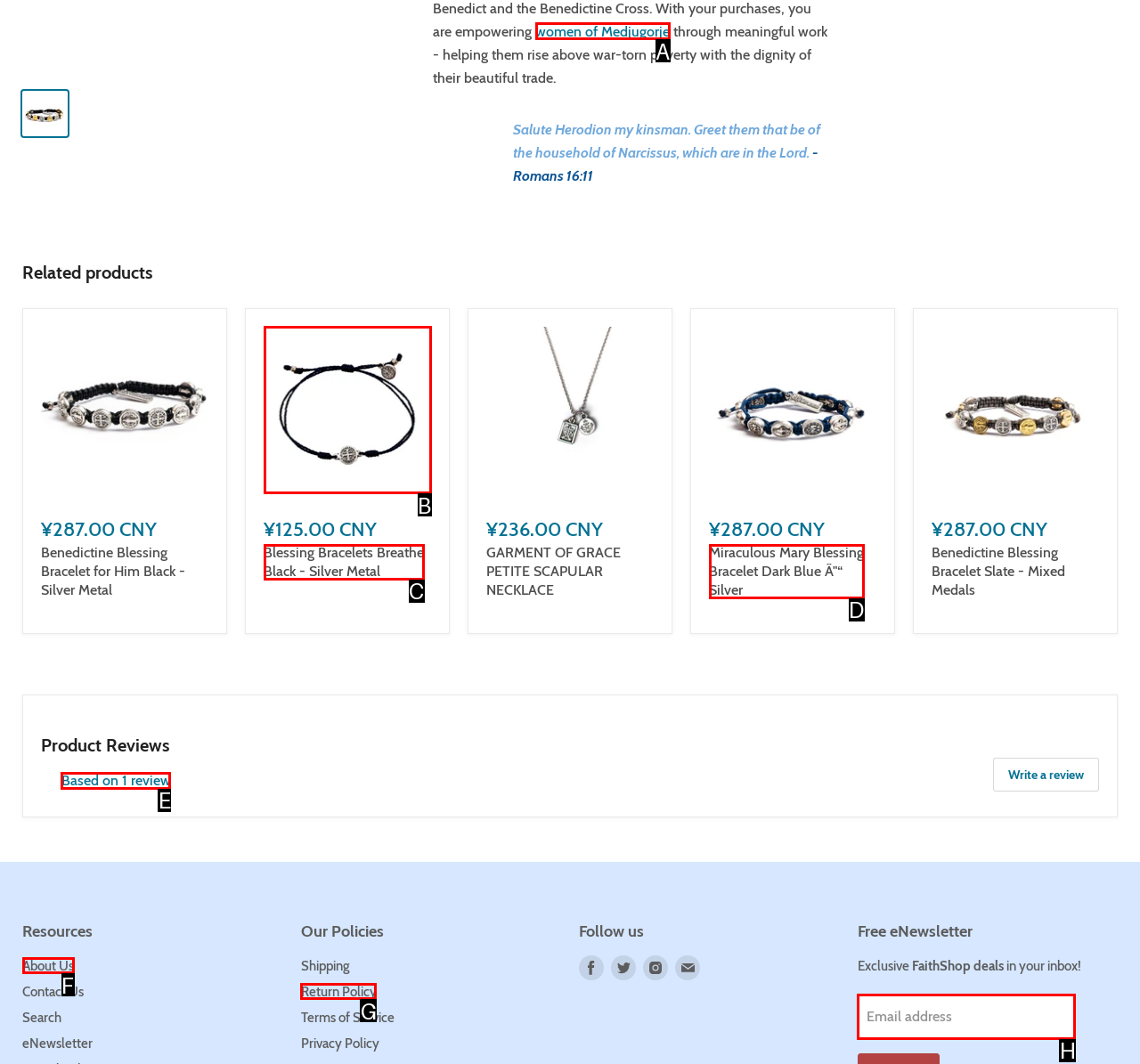Given the description: Based on 1 review, identify the HTML element that corresponds to it. Respond with the letter of the correct option.

E